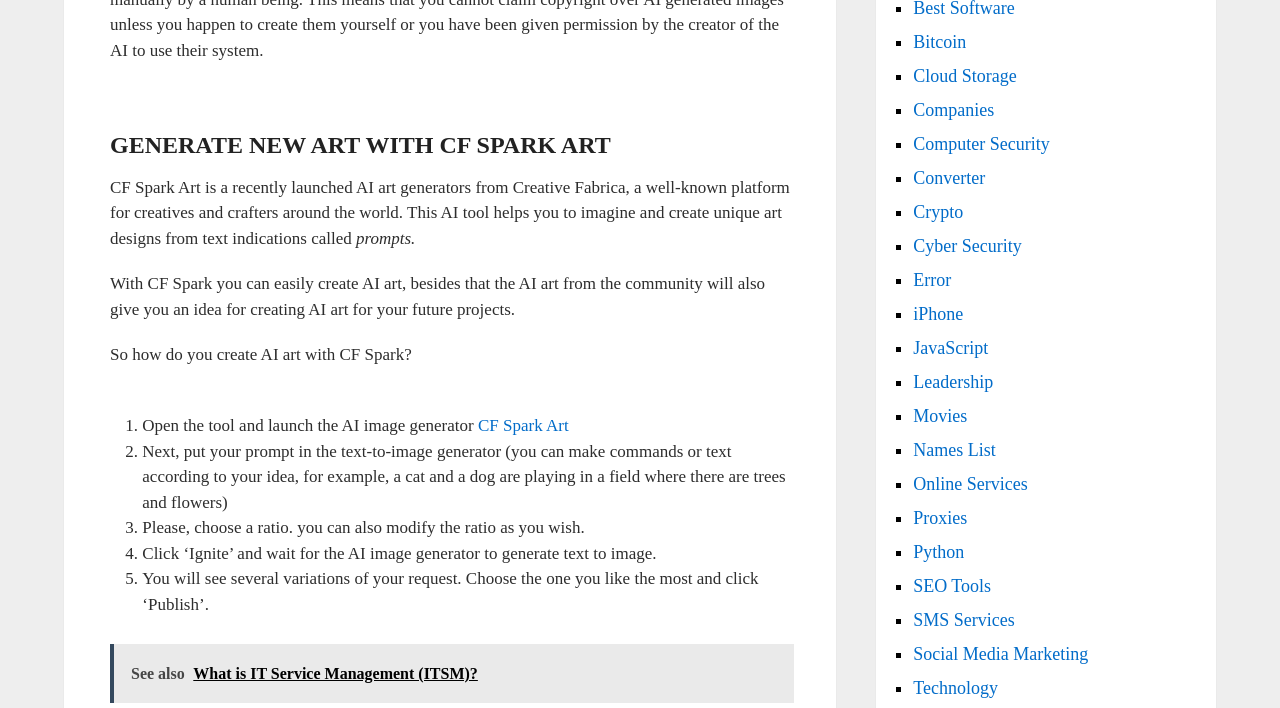Please determine the bounding box coordinates for the UI element described as: "Social Media Marketing".

[0.713, 0.91, 0.85, 0.938]